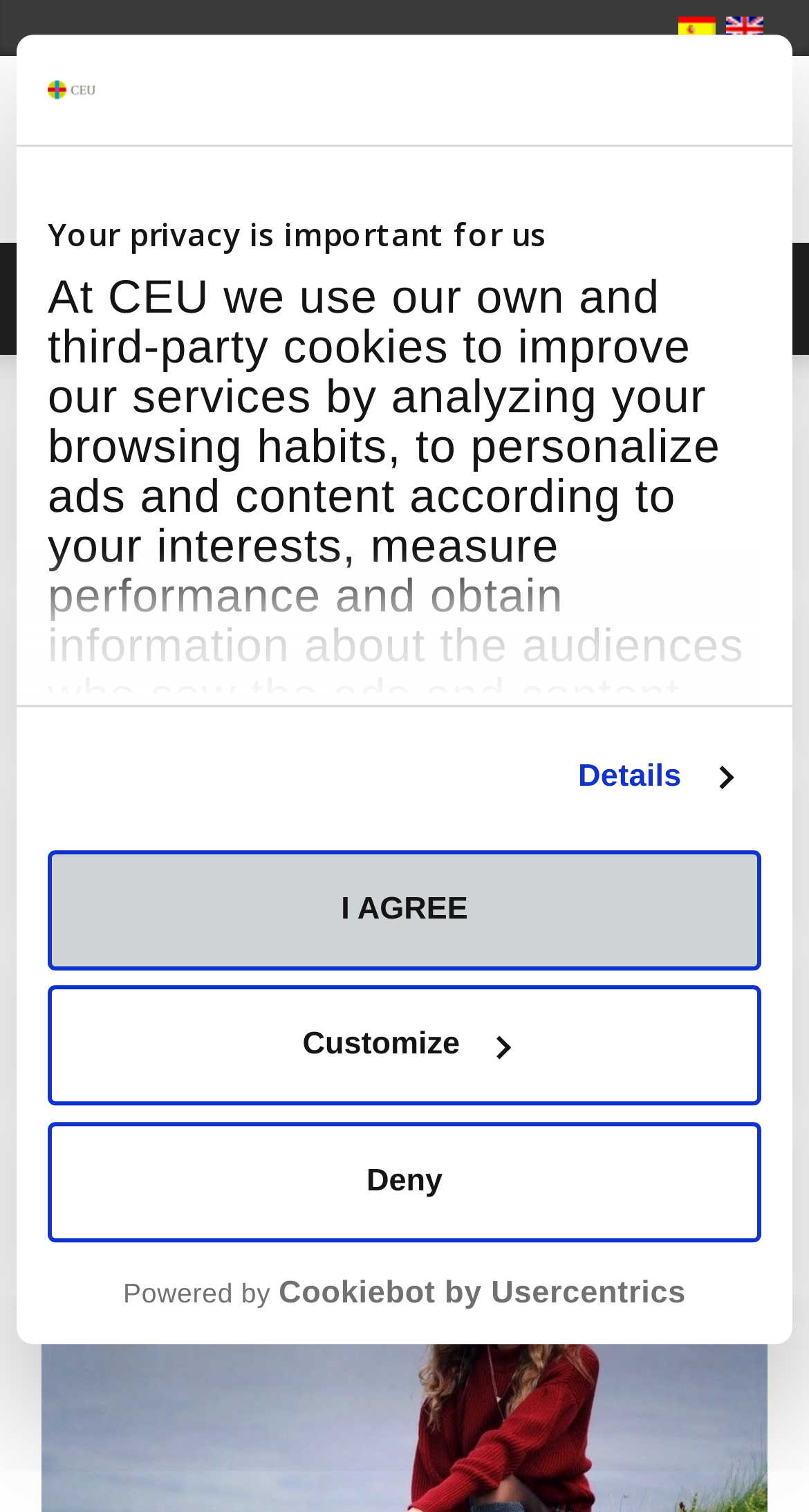Give a one-word or short phrase answer to this question: 
When did the author write this article?

20 May 2019